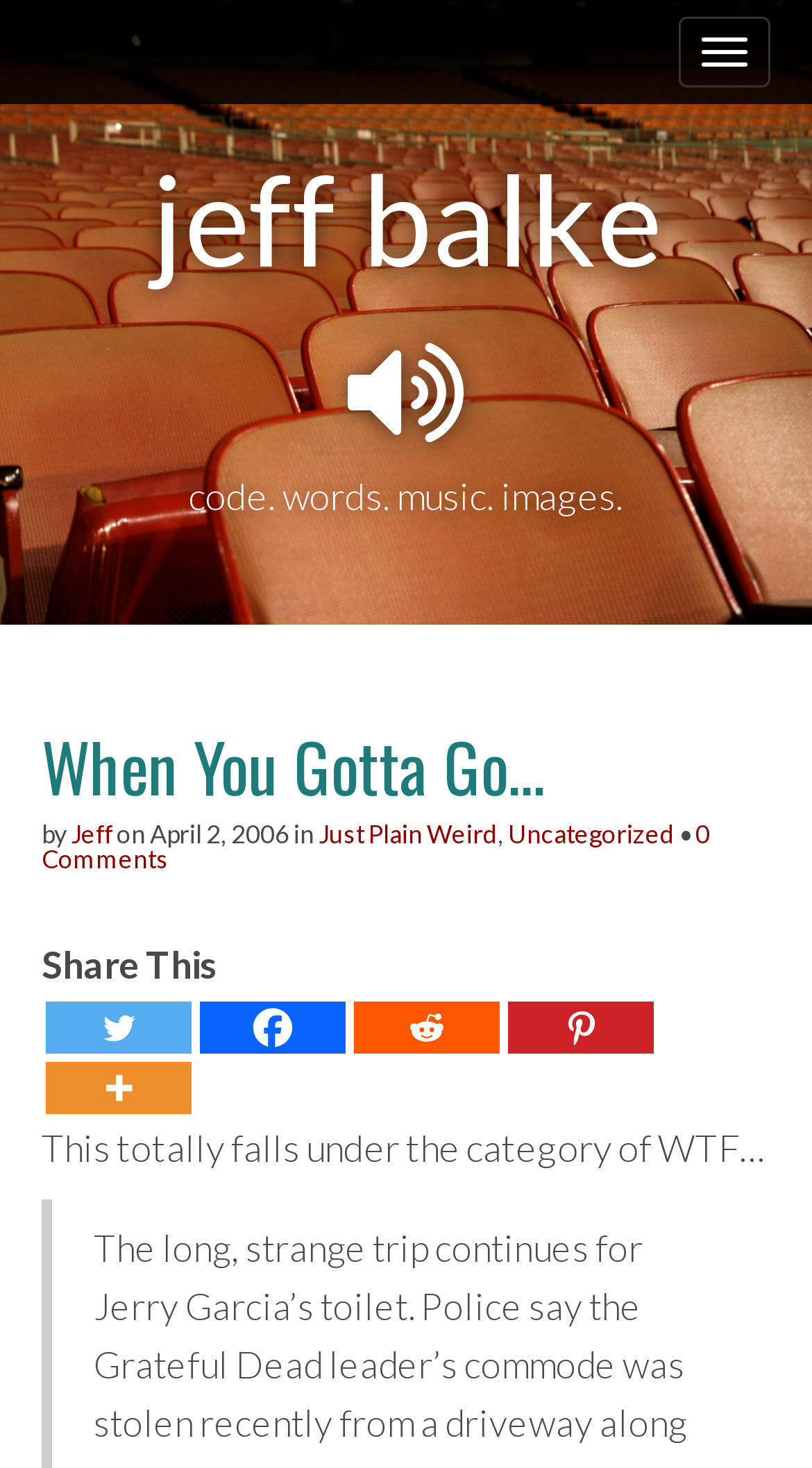Provide the bounding box coordinates of the area you need to click to execute the following instruction: "Click the Reddit button".

[0.436, 0.682, 0.615, 0.718]